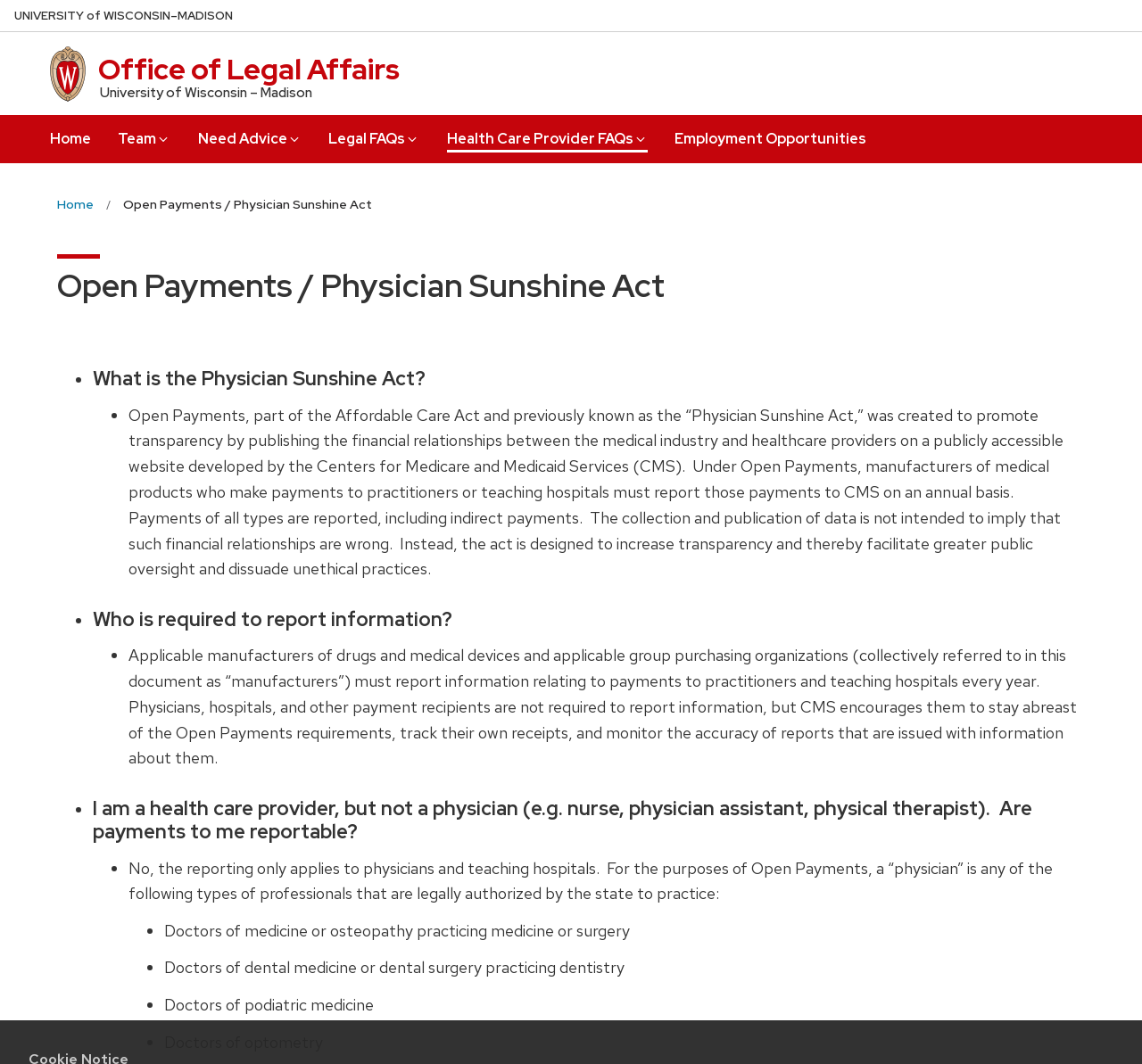Are payments to nurse practitioners reportable under Open Payments?
Look at the image and respond with a one-word or short phrase answer.

No